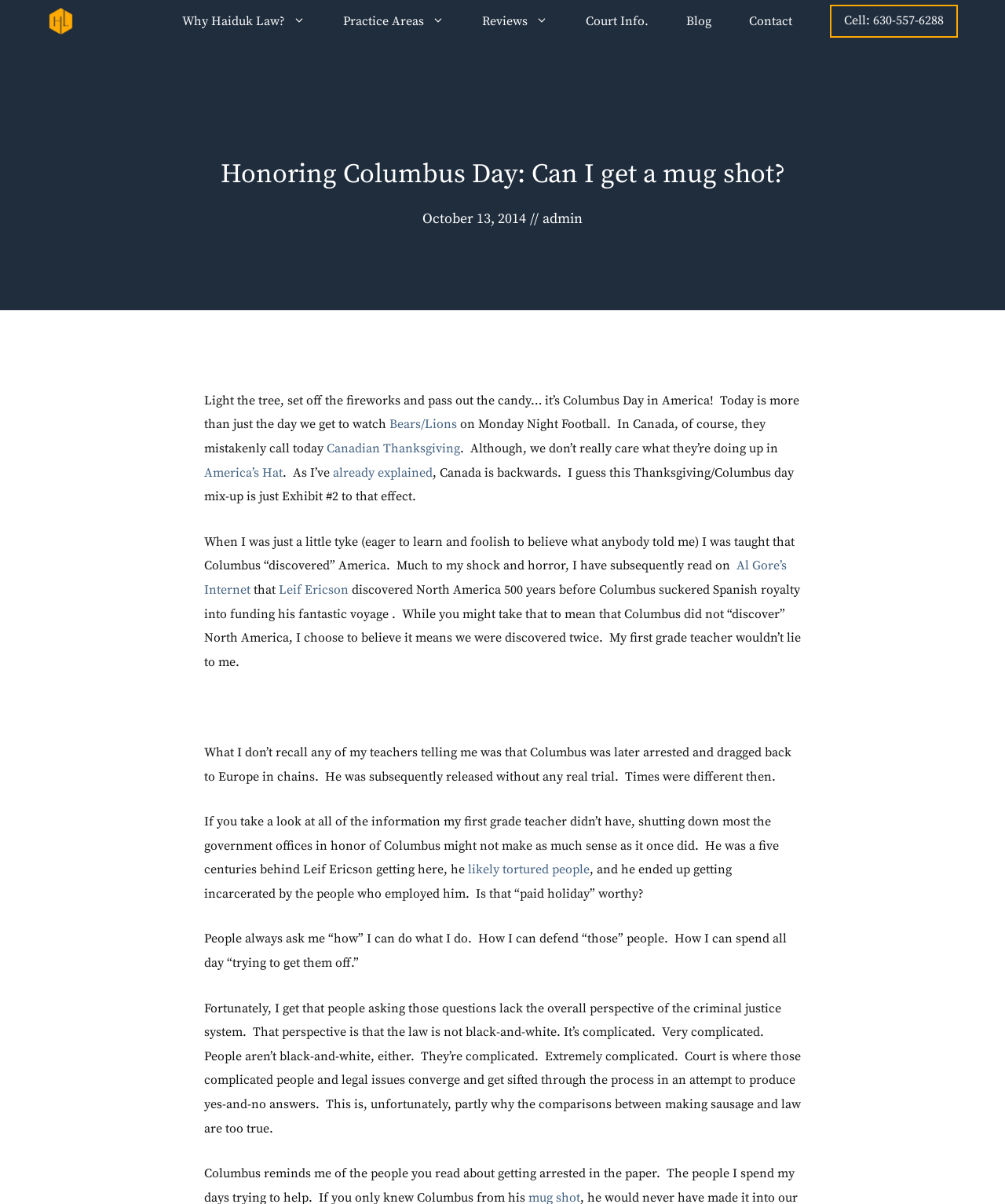Please identify the bounding box coordinates of where to click in order to follow the instruction: "Click the 'Canadian Thanksgiving' link".

[0.325, 0.366, 0.458, 0.379]